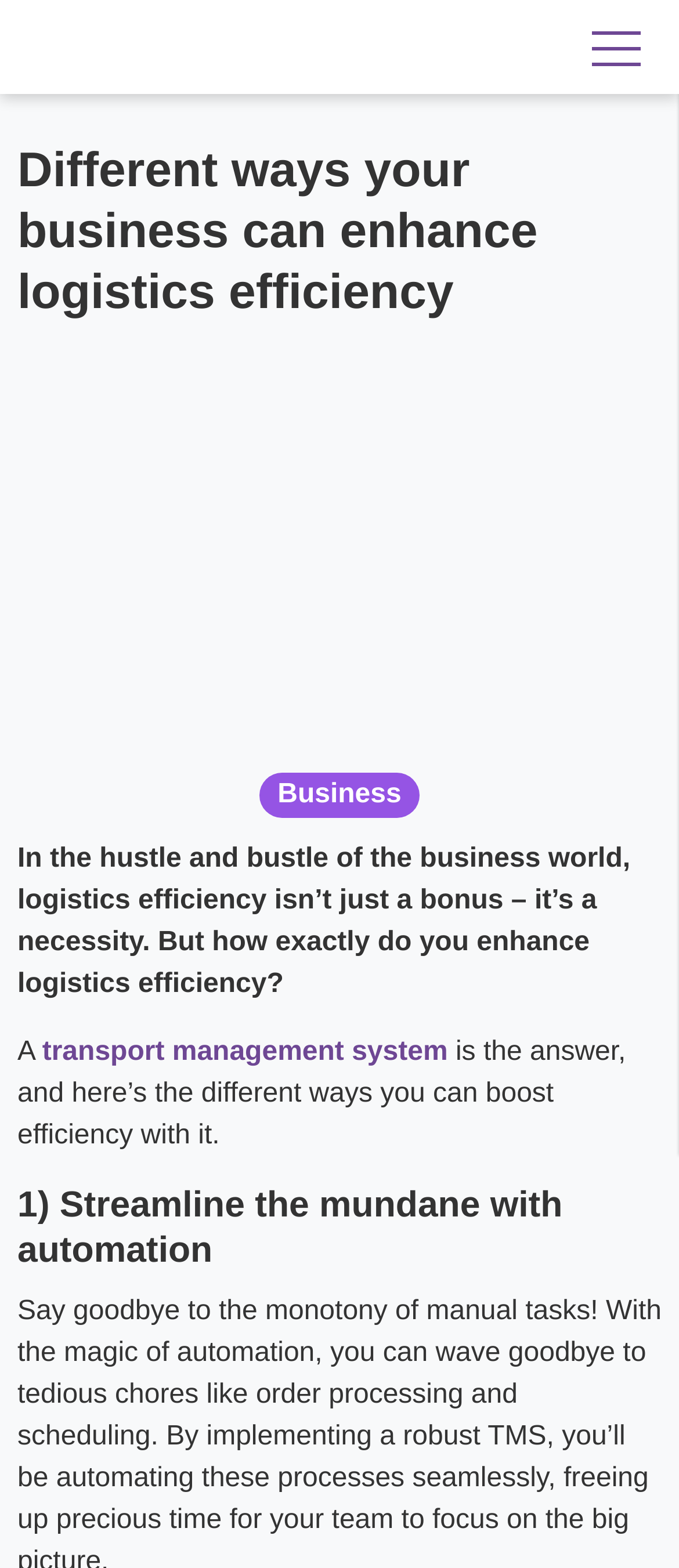Respond with a single word or phrase:
What is the tone of the webpage?

Informative